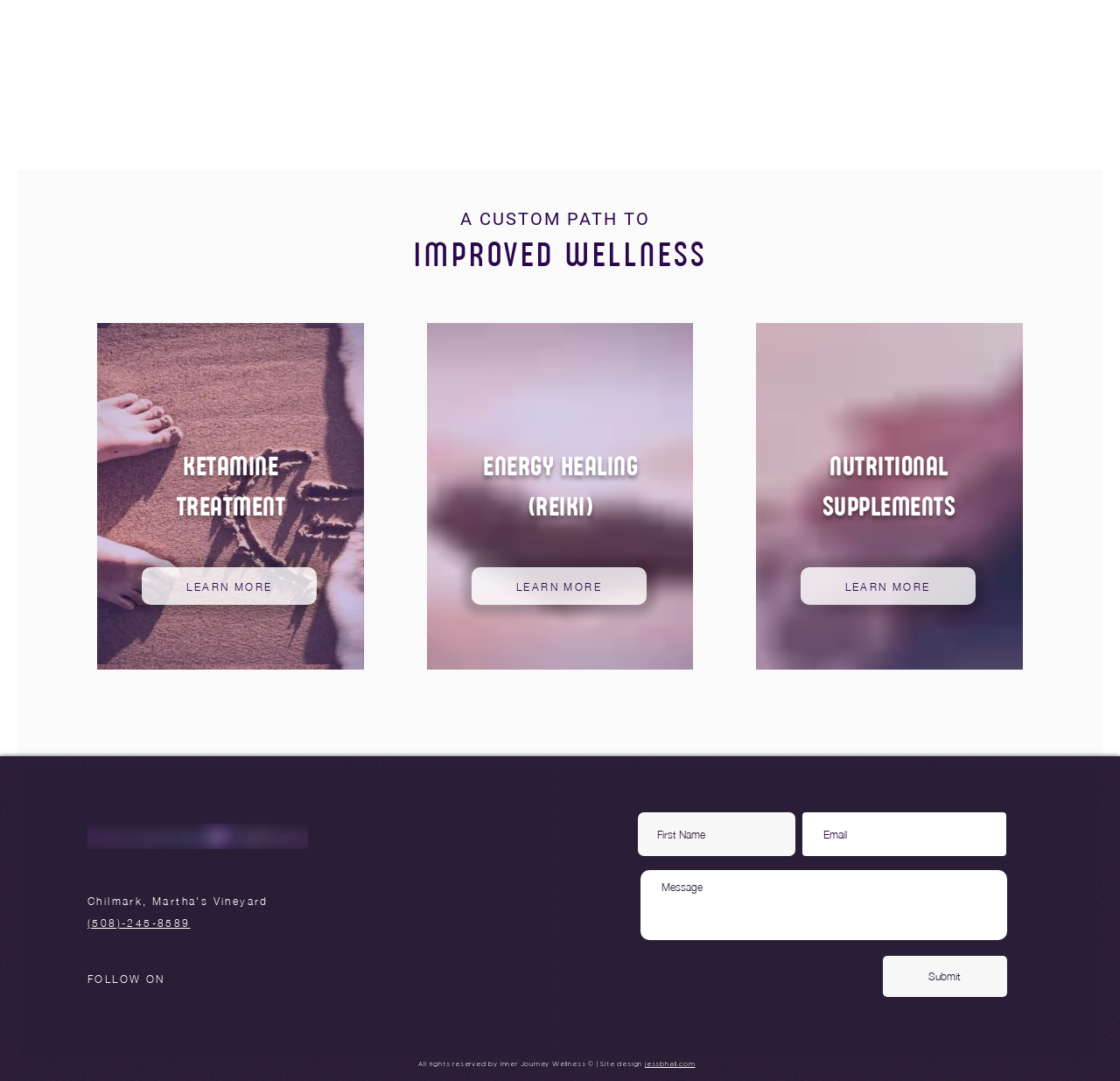How many social media links are there?
Using the visual information, respond with a single word or phrase.

1